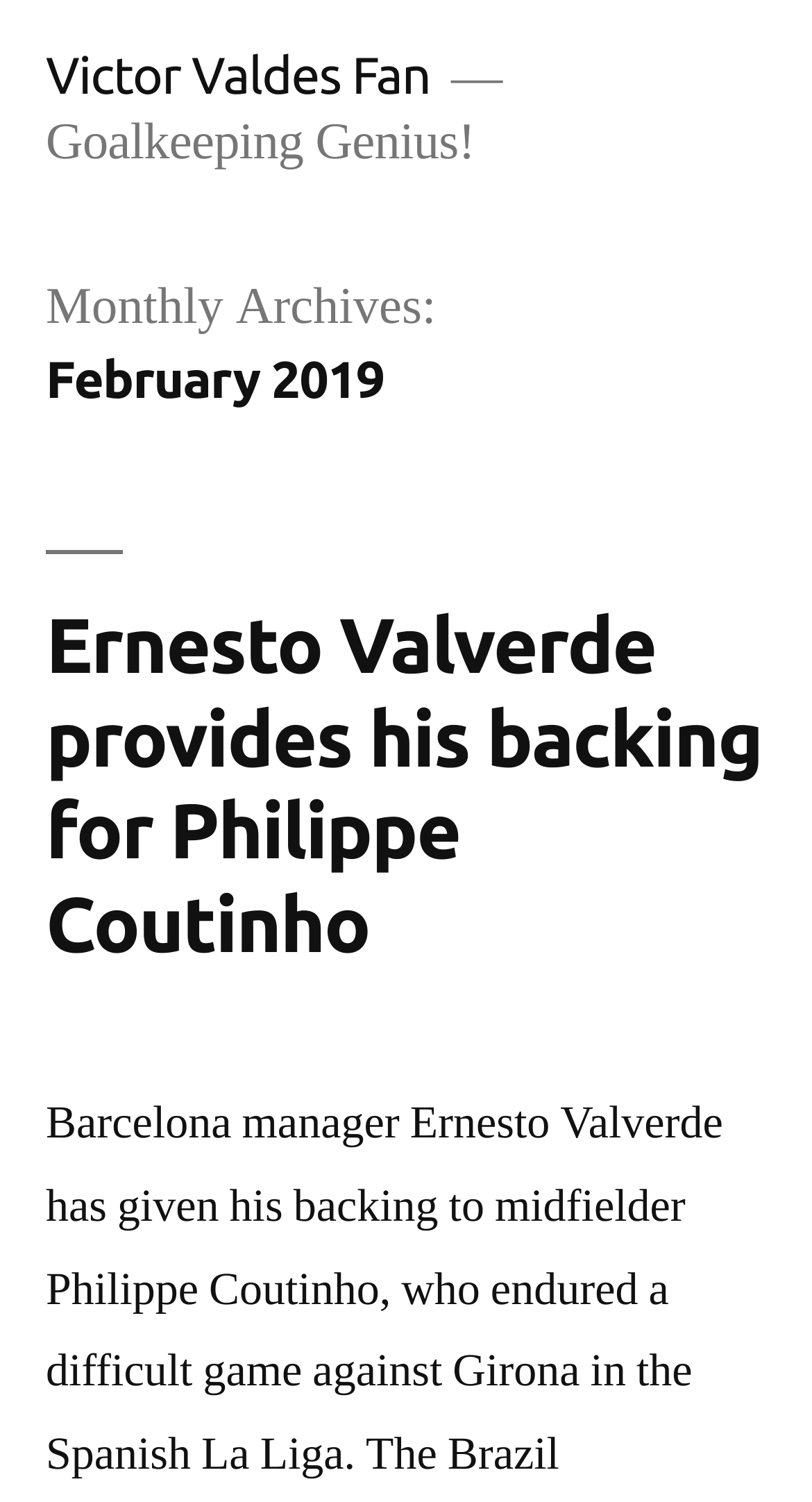What is the tagline of the fan site?
Please provide a comprehensive and detailed answer to the question.

The StaticText element with the text 'Goalkeeping Genius!' is a sibling of the link element with the text 'Victor Valdes Fan', indicating that it is the tagline of the fan site.